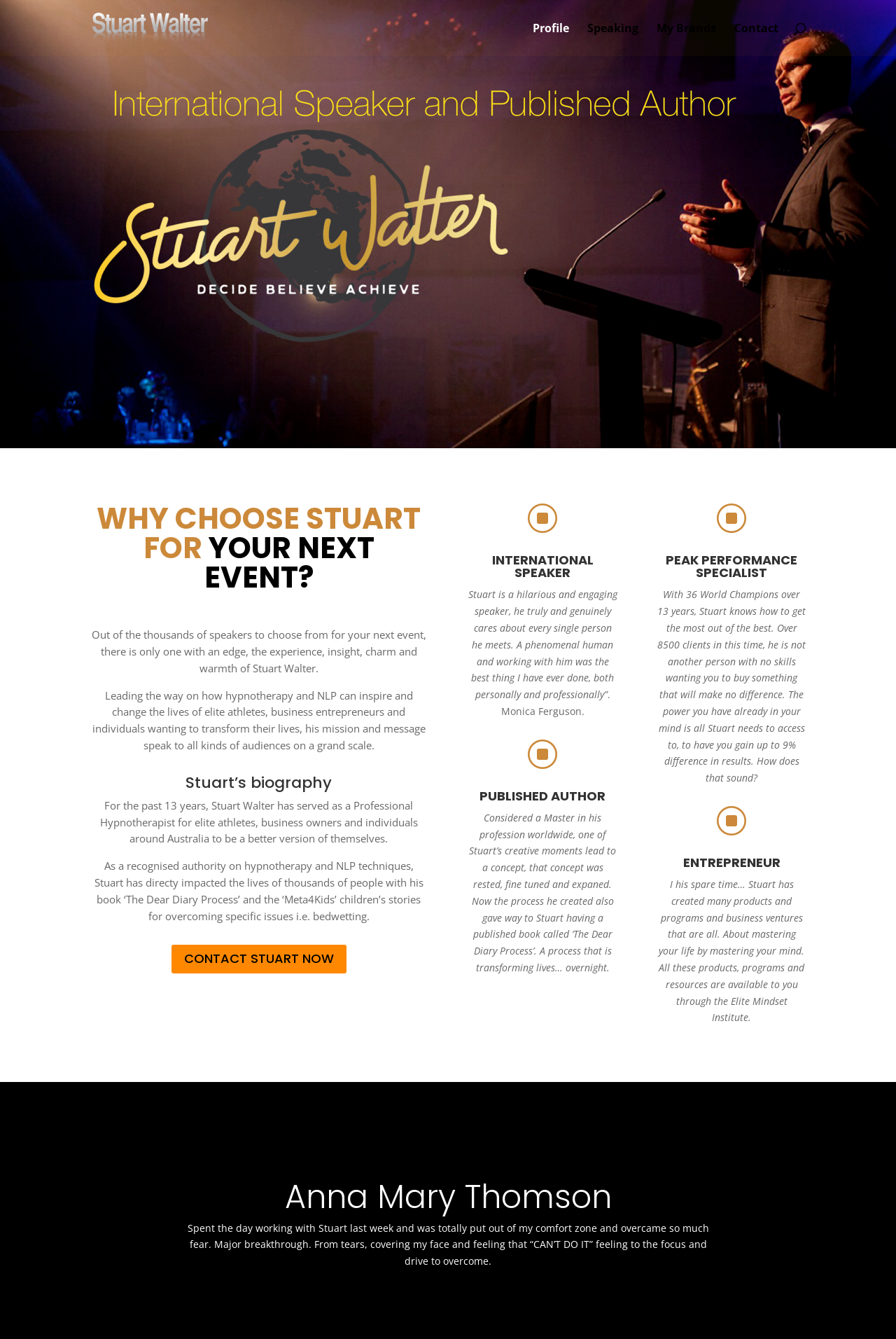Please answer the following question using a single word or phrase: 
What is the name of the institute founded by Stuart?

Elite Mindset Institute